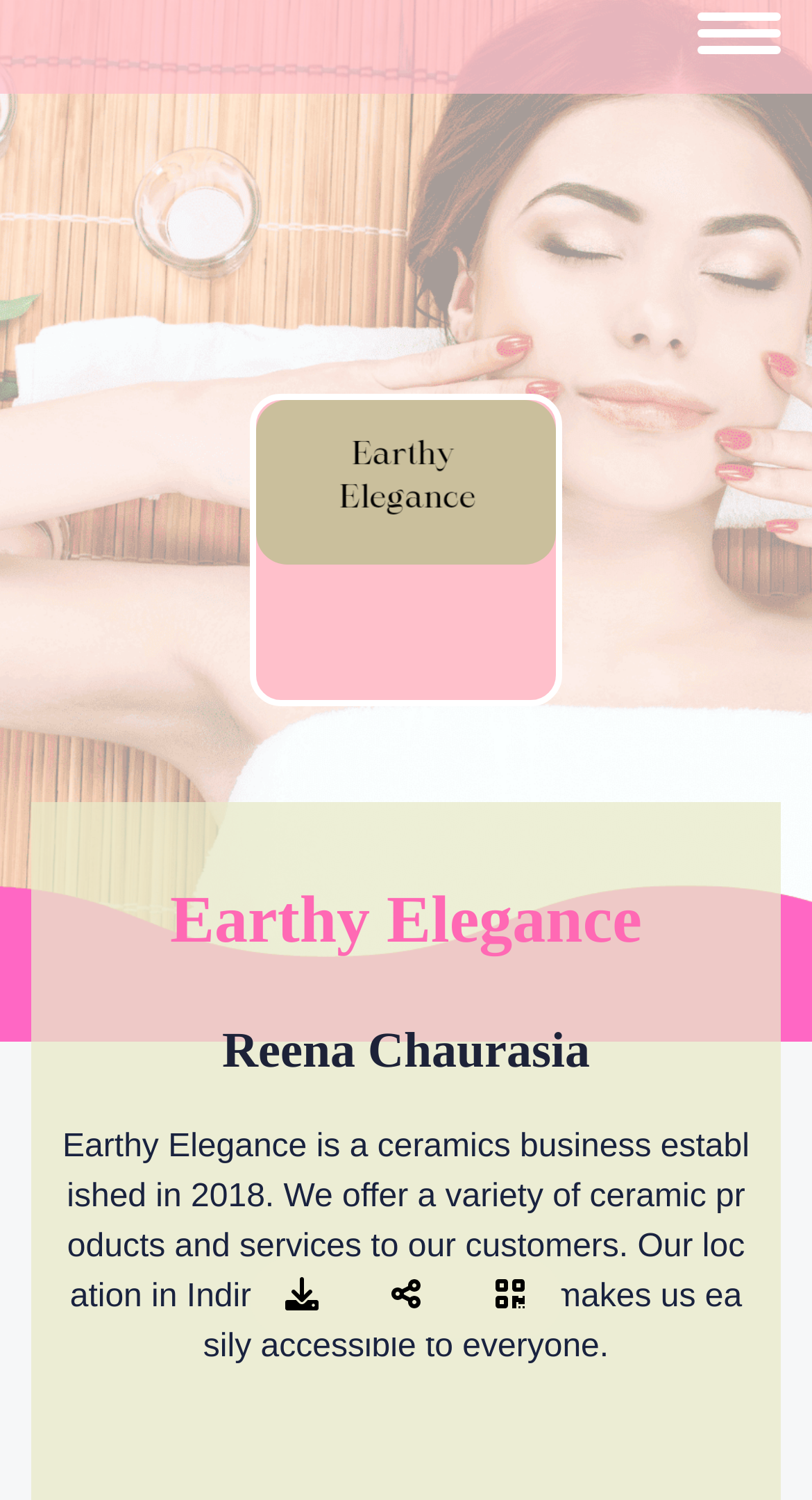Where is the business located?
Please give a well-detailed answer to the question.

The business is located in Indirapuram, Ghaziabad, as mentioned in the static text element which describes the business location as 'Our location in Indirapuram, Ghaziabad makes us easily accessible'.